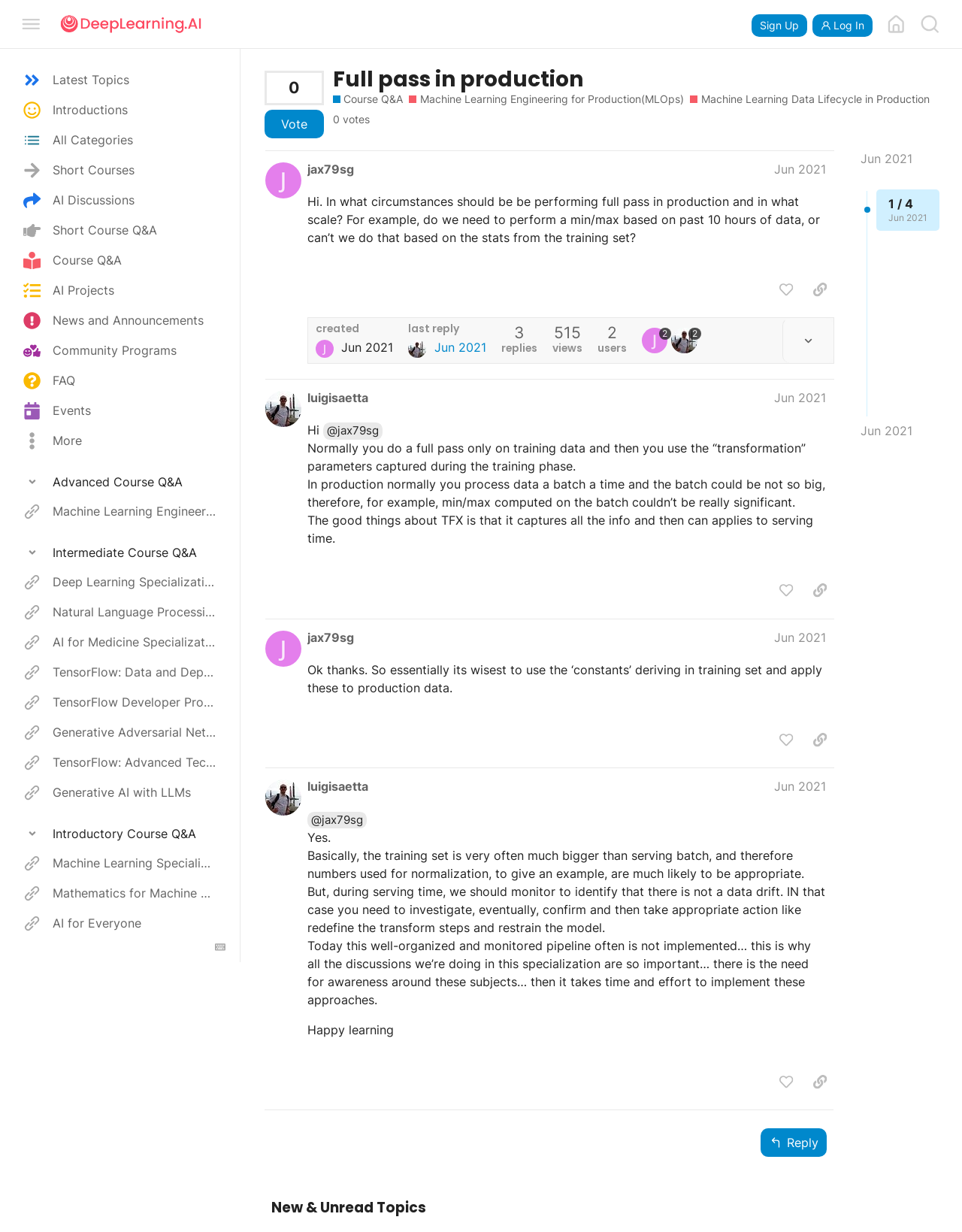What is the name of the website?
Using the image as a reference, give an elaborate response to the question.

I determined the answer by looking at the link element with the text 'DeepLearning.AI' at the top of the webpage, which is likely the website's name.